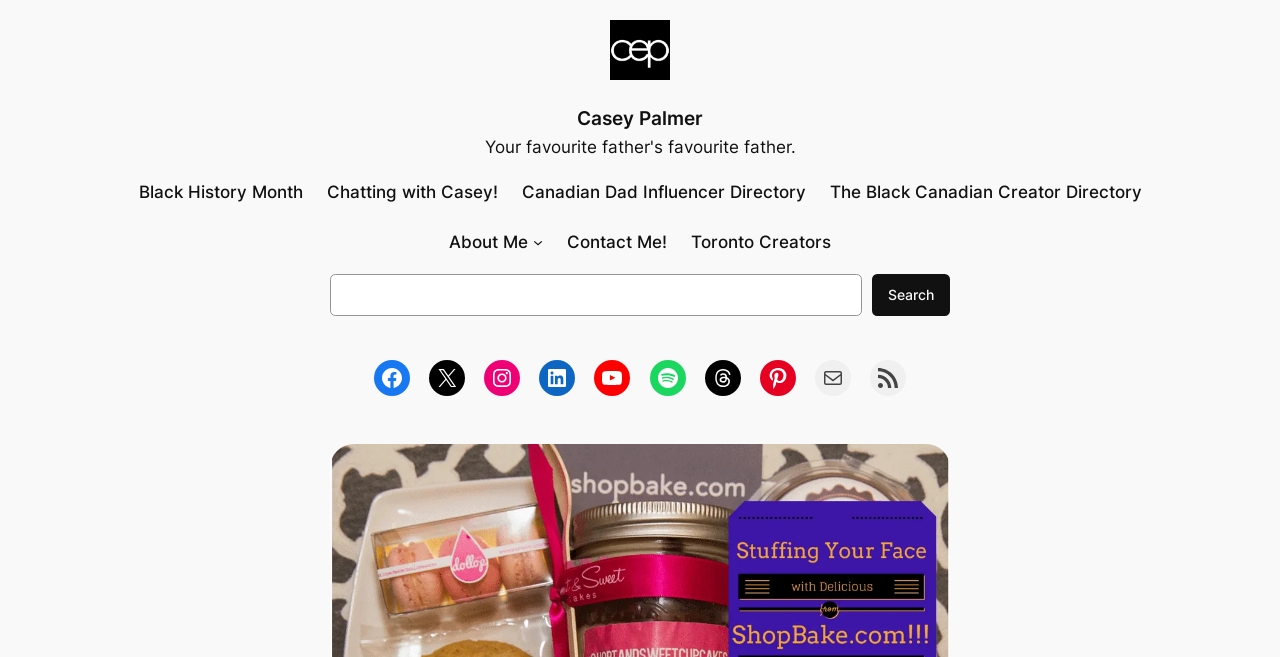What is the name of the navigation menu? Based on the image, give a response in one word or a short phrase.

Temp Menu